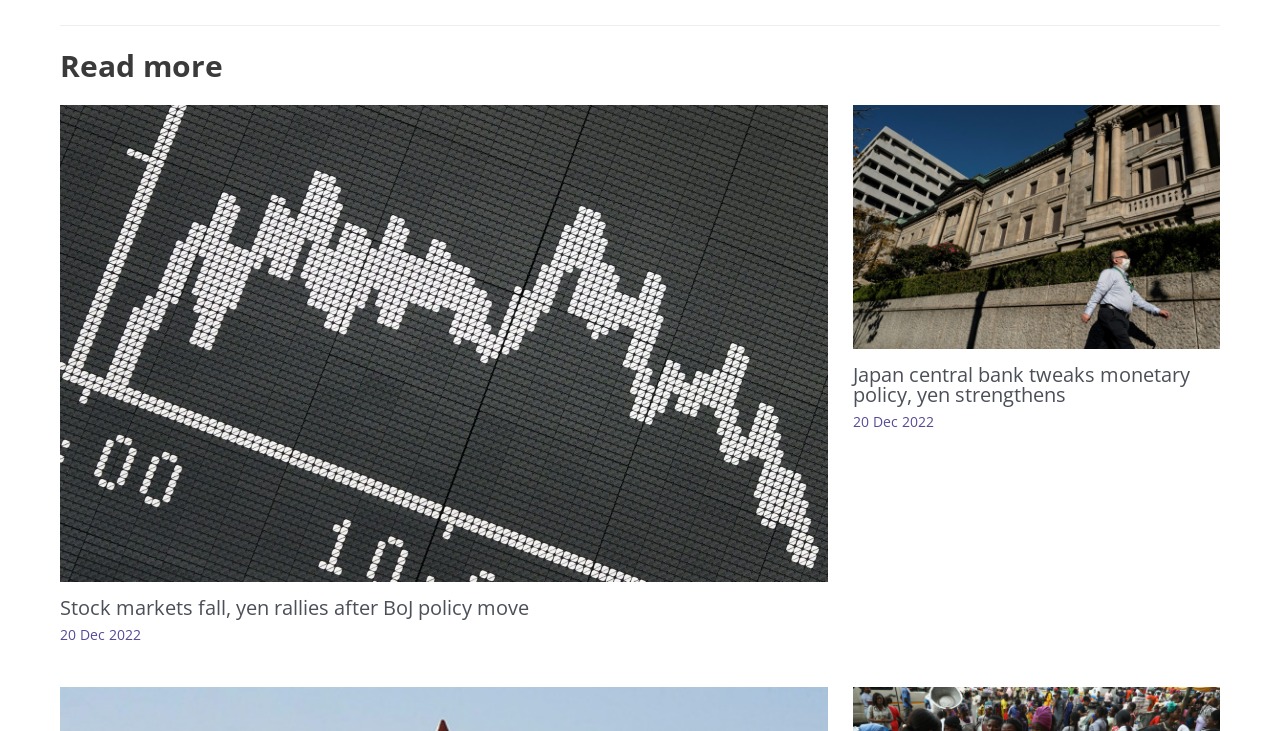Are the two news articles located side by side?
Please use the visual content to give a single word or phrase answer.

Yes